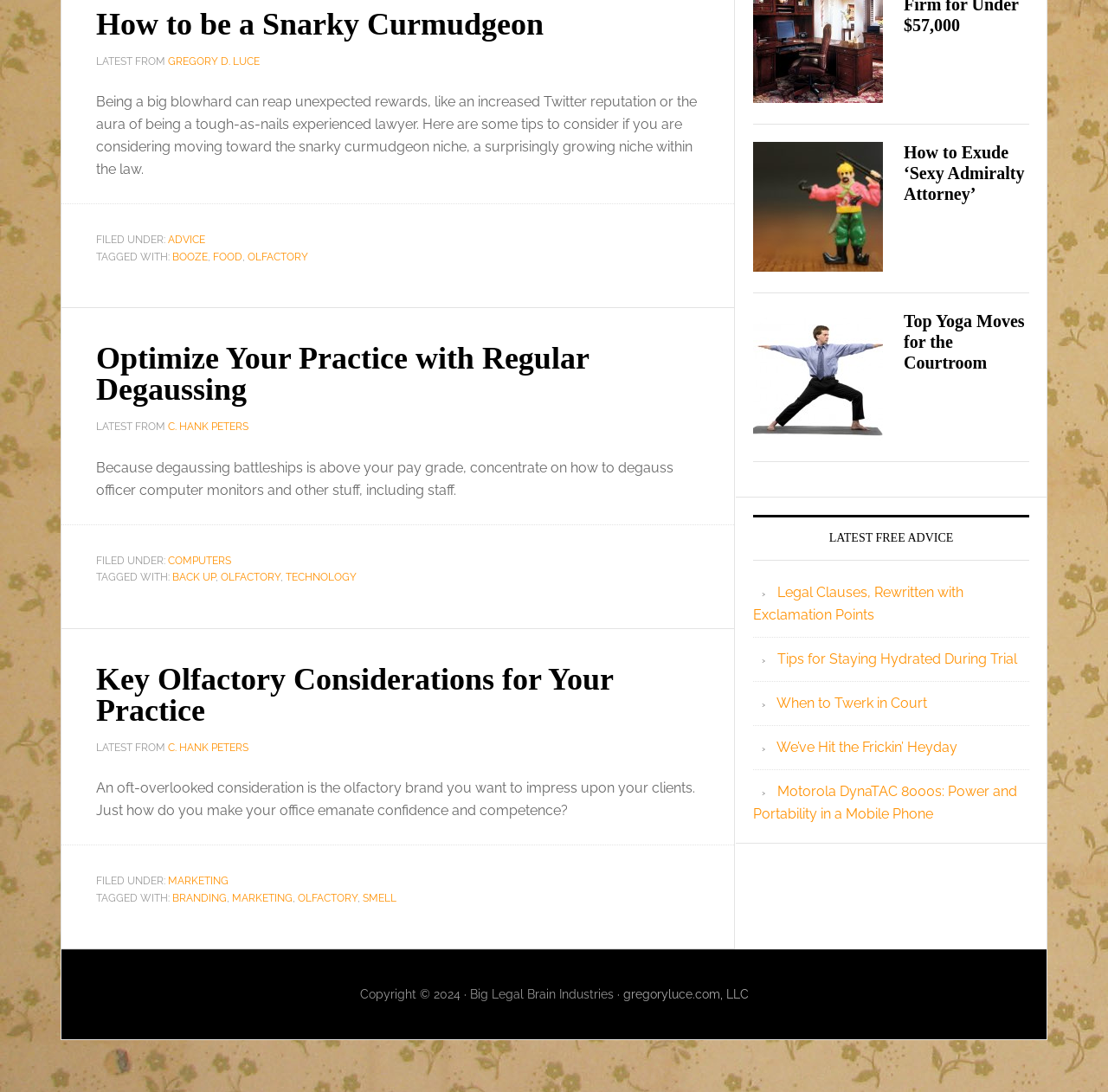For the following element description, predict the bounding box coordinates in the format (top-left x, top-left y, bottom-right x, bottom-right y). All values should be floating point numbers between 0 and 1. Description: C. Hank Peters

[0.152, 0.679, 0.224, 0.69]